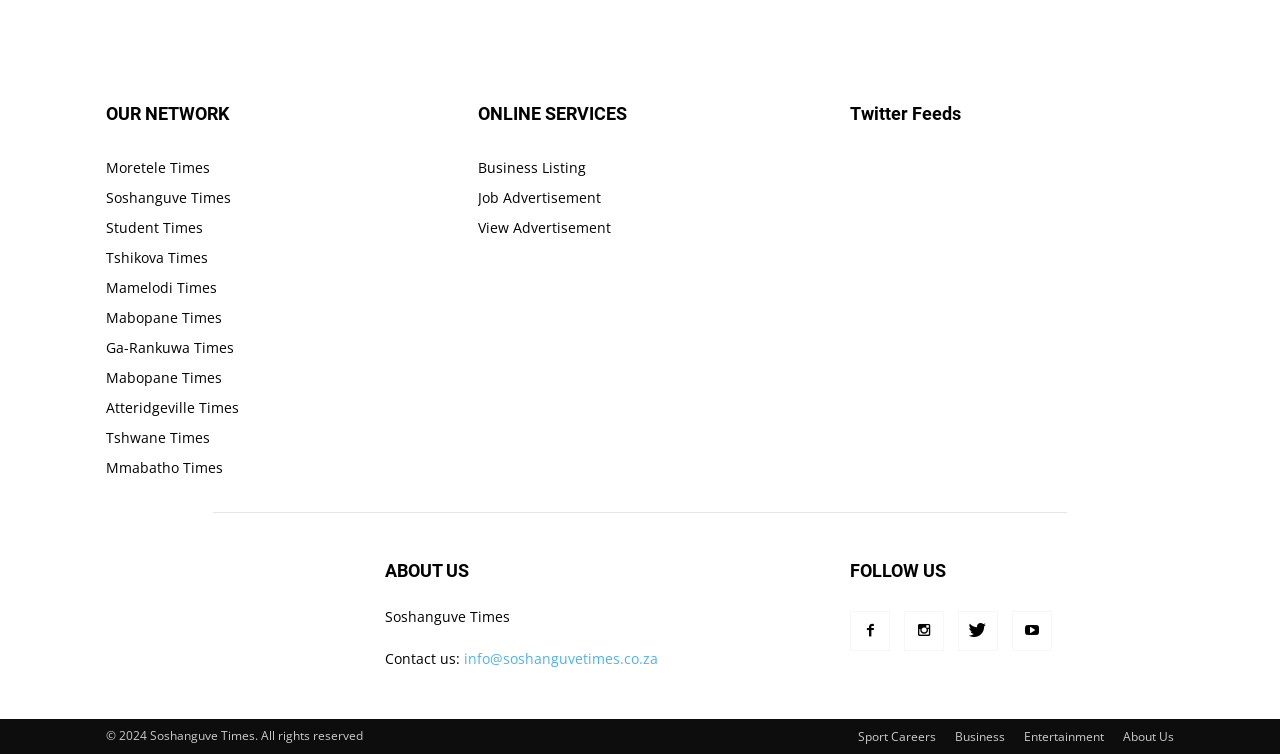What is the contact email address of Soshanguve Times? Analyze the screenshot and reply with just one word or a short phrase.

info@soshanguvetimes.co.za